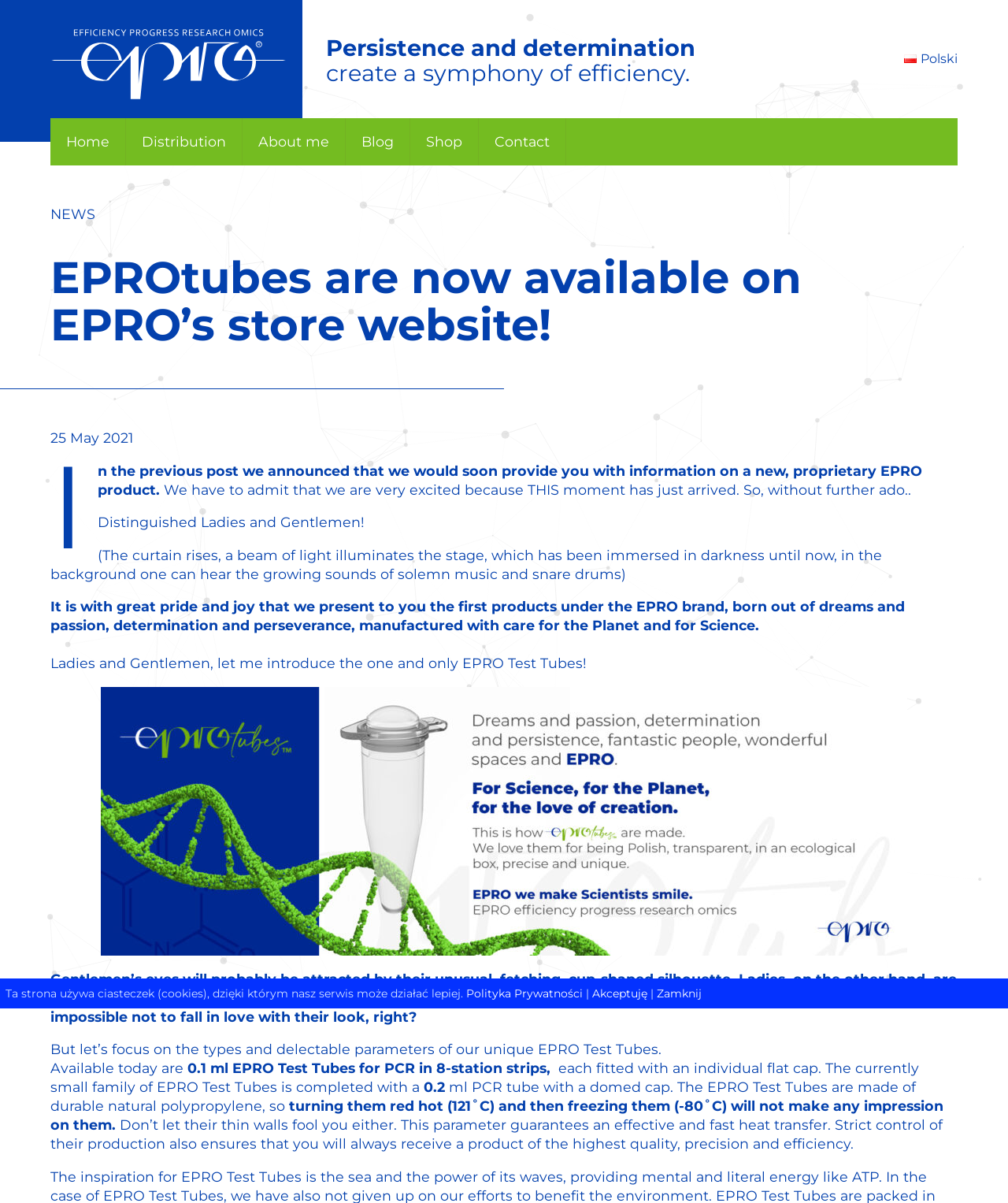Please identify the bounding box coordinates of the clickable area that will allow you to execute the instruction: "Click the 'Shop' link".

[0.407, 0.098, 0.475, 0.138]